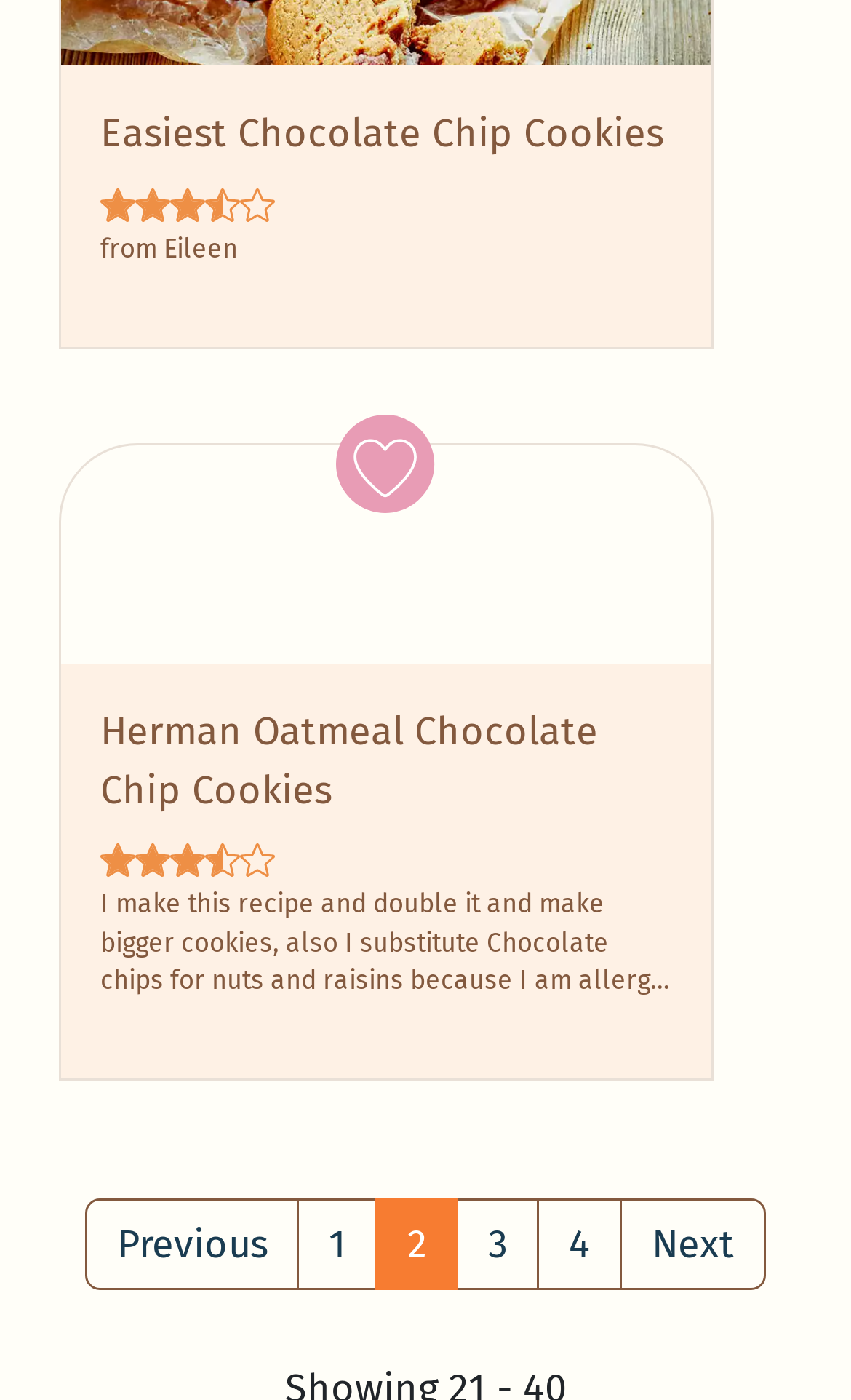How many pages are there in total?
Answer the question with a single word or phrase derived from the image.

4